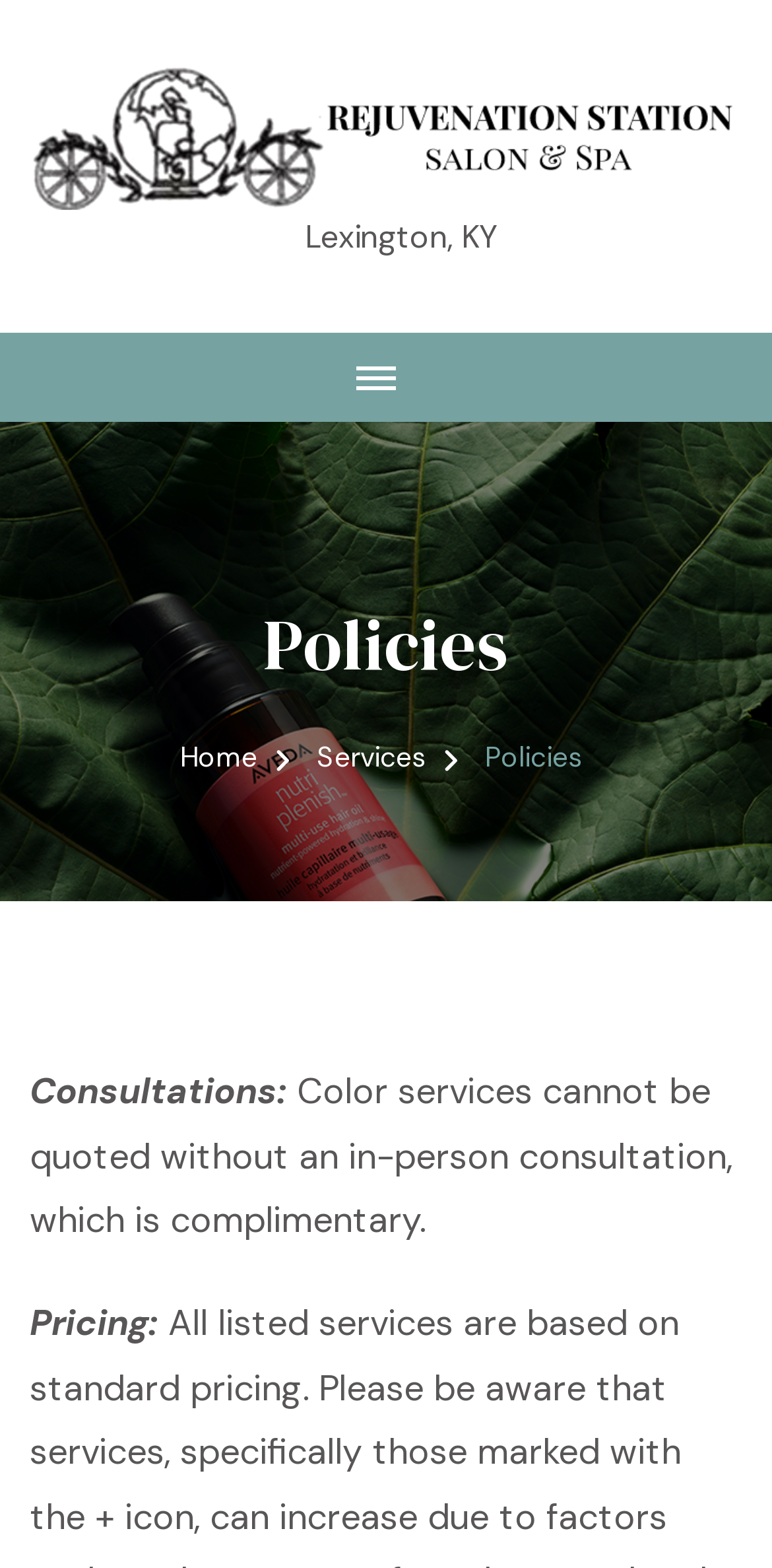What is the purpose of the in-person consultation?
Refer to the image and provide a concise answer in one word or phrase.

To quote color services